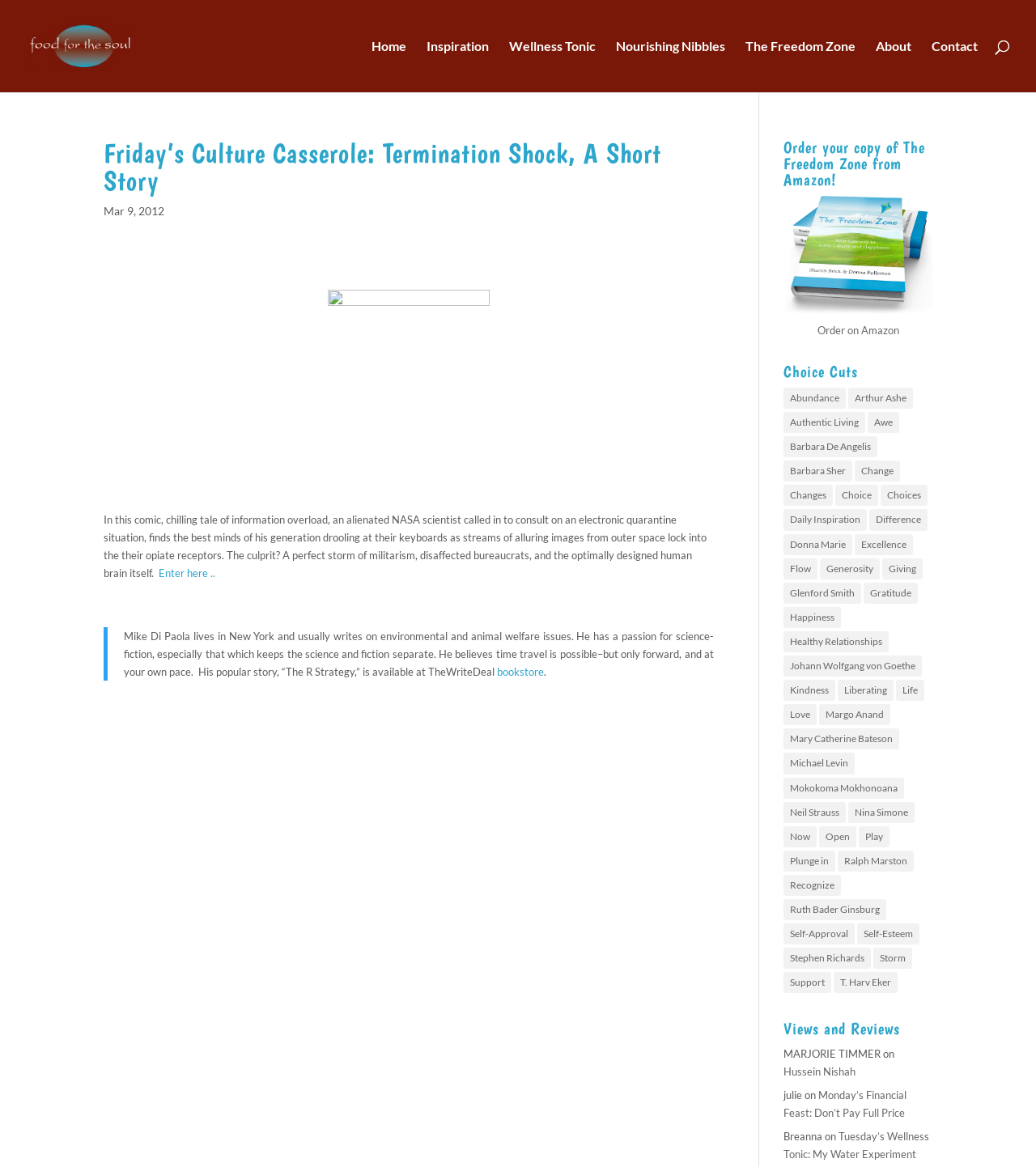Identify the bounding box coordinates of the region I need to click to complete this instruction: "Click on the 'Food For The Soul' link".

[0.026, 0.033, 0.166, 0.044]